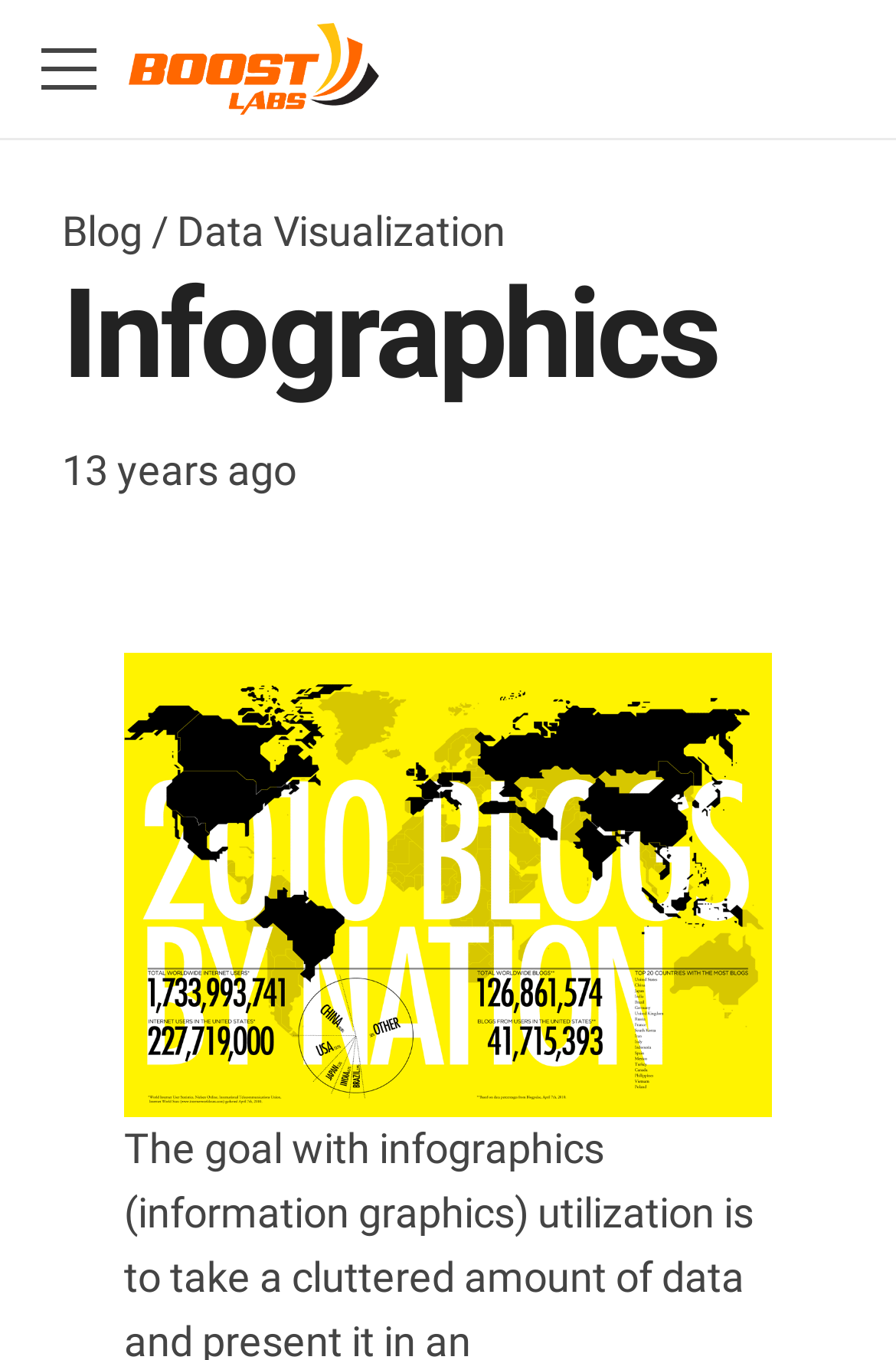Describe all the significant parts and information present on the webpage.

The webpage is about Infographics, specifically showcasing a data visualization example. At the top left corner, there is a "Menu" link, followed by a "Link" button to the right. Below these links, there is a navigation menu with three options: "Blog", a separator, and "Data Visualization". 

The main content of the page is headed by a prominent "Infographics" title, situated near the top center of the page. Below the title, there is a timestamp indicating when the content was published, which is "1 December 2011 at 15:32:13 America/New_York", with a note saying "13 years ago". 

The centerpiece of the page is a large image, taking up most of the page's width, which displays a data visualization showing 2010 blogs by nation.